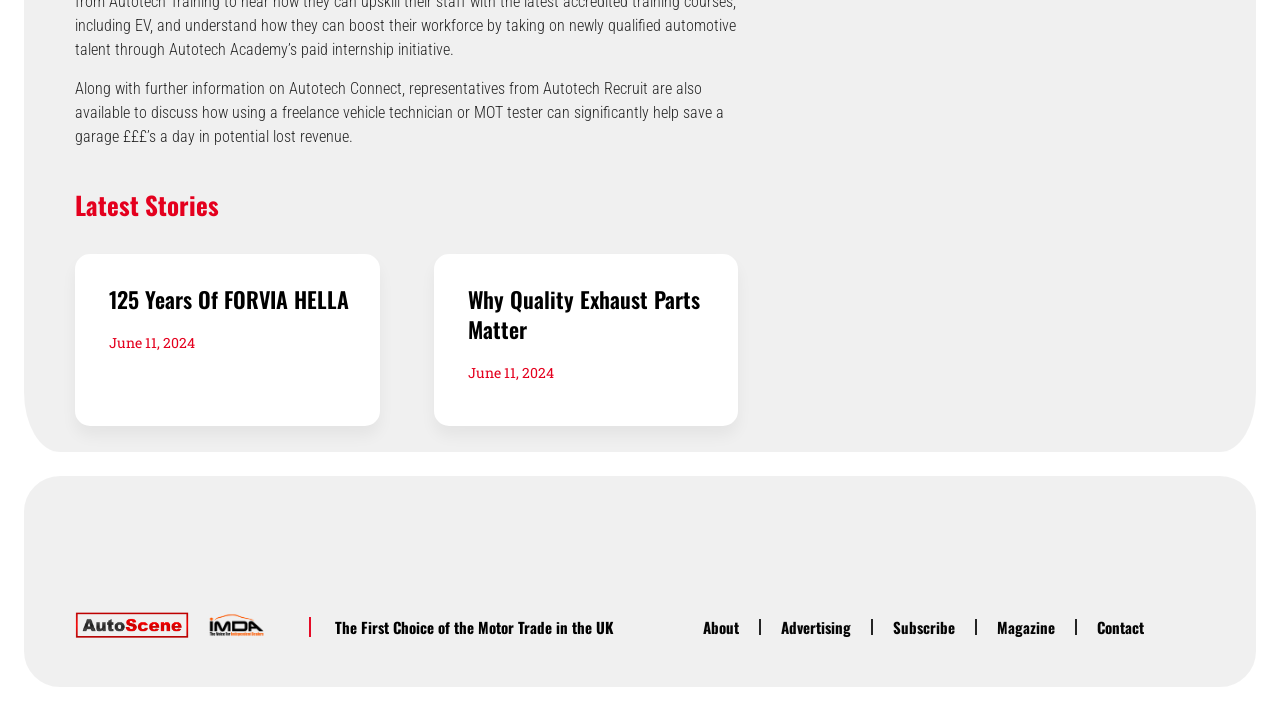What is the last link in the footer section?
Identify the answer in the screenshot and reply with a single word or phrase.

Contact